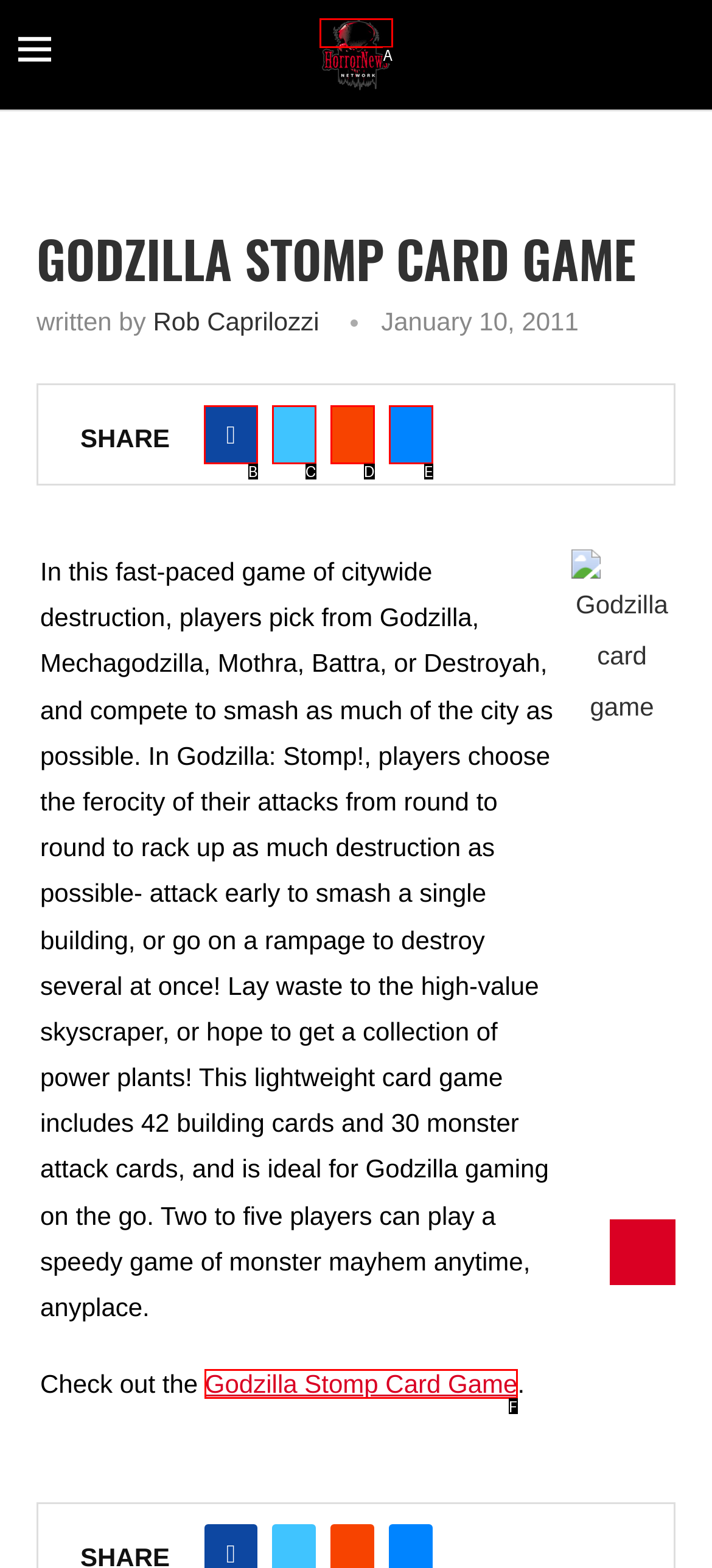Using the description: Godzilla Stomp Card Game
Identify the letter of the corresponding UI element from the choices available.

F